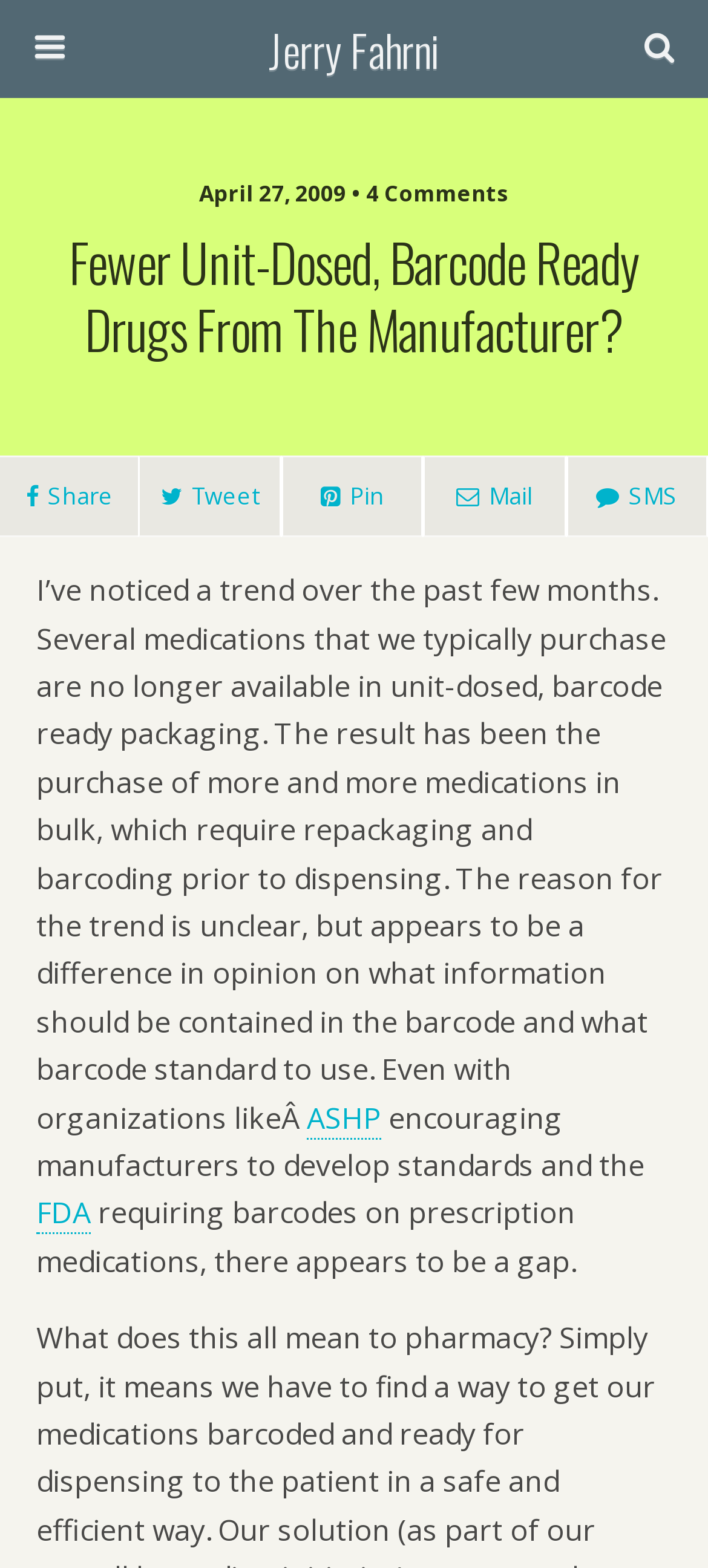Describe all the significant parts and information present on the webpage.

The webpage appears to be a blog post titled "Fewer unit-dosed, barcode ready drugs from the manufacturer?" by Jerry Fahrni. At the top left, there is a link to the author's name, Jerry Fahrni. Next to it, on the top right, there is a search bar with a textbox and a search button. 

Below the search bar, there is a publication date and comment count, "April 27, 2009 • 4 Comments". The main title of the blog post, "Fewer Unit-Dosed, Barcode Ready Drugs From The Manufacturer?" is centered and prominent.

On the top left, there are four social media sharing links, including Share, Tweet, Pin, and Mail. 

The main content of the blog post starts below the title. The text describes a trend noticed by the author, where several medications are no longer available in unit-dosed, barcode ready packaging, resulting in the purchase of more medications in bulk. The author mentions that the reason for this trend is unclear but appears to be related to differences in opinion on what information should be contained in the barcode and what barcode standard to use. The text also mentions organizations like ASHP and the FDA, which are encouraging manufacturers to develop standards and requiring barcodes on prescription medications, but there appears to be a gap.